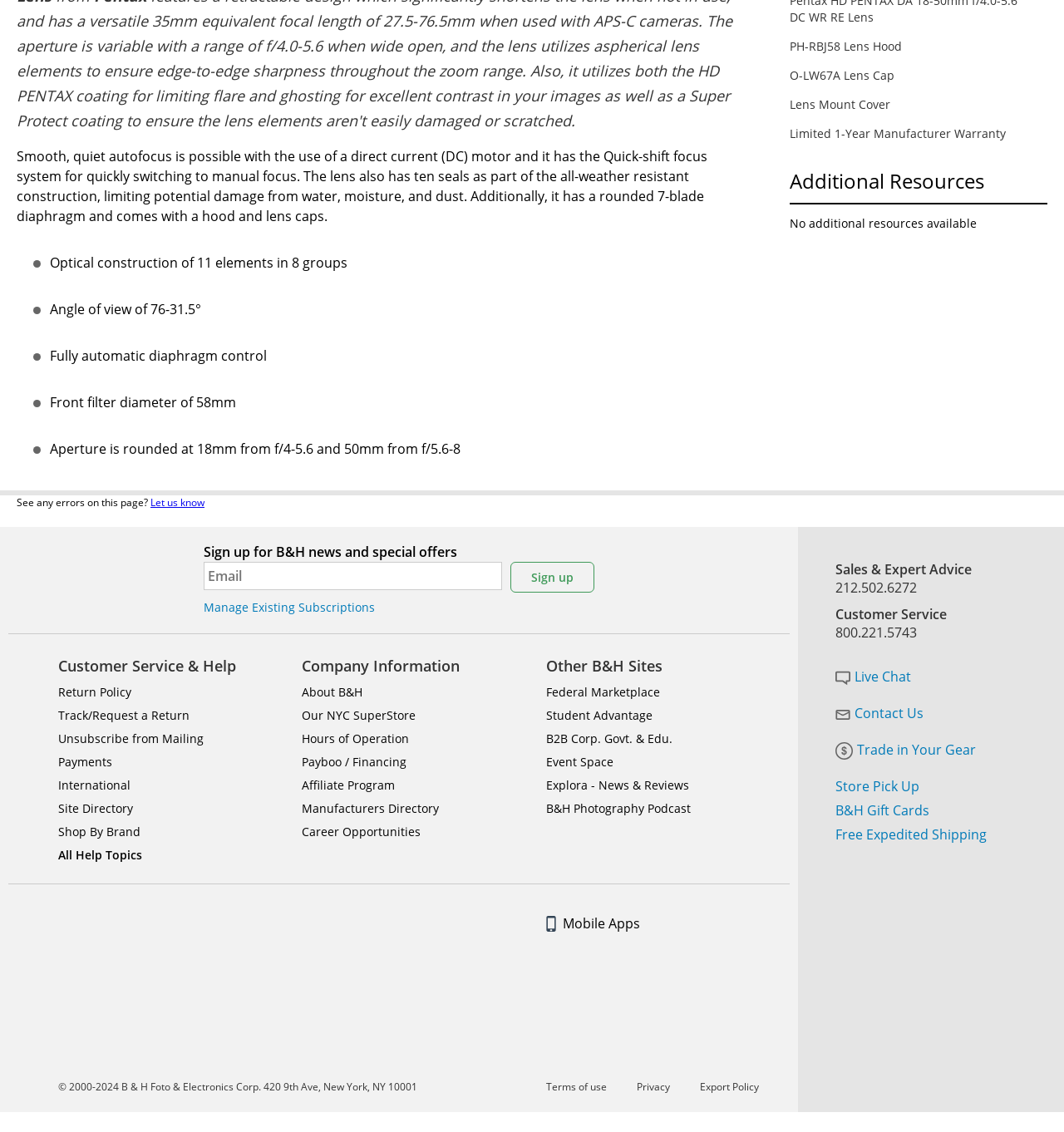Could you find the bounding box coordinates of the clickable area to complete this instruction: "Start a Live Chat"?

[0.785, 0.59, 0.856, 0.606]